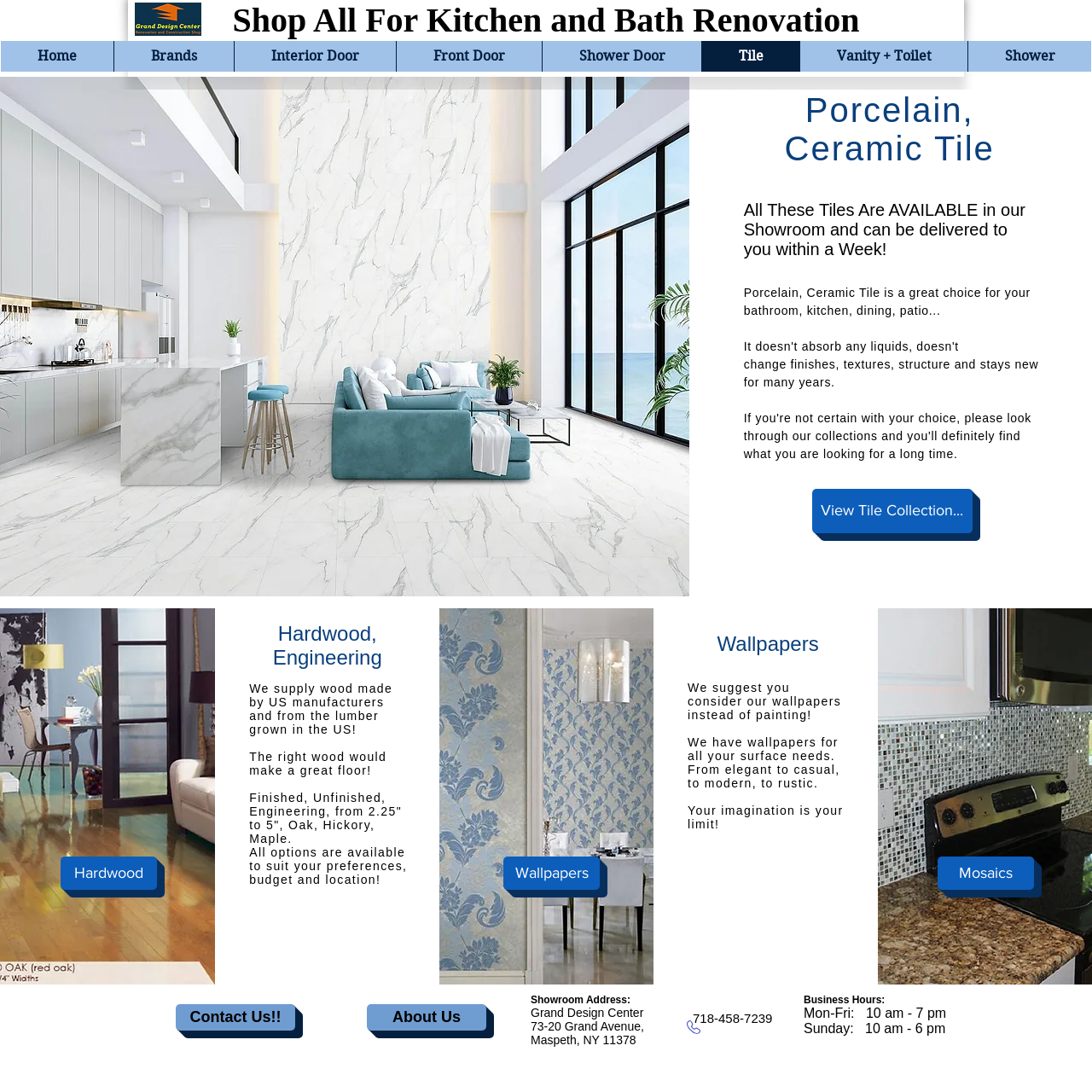Please identify the bounding box coordinates of the region to click in order to complete the task: "View Tile Collection". The coordinates must be four float numbers between 0 and 1, specified as [left, top, right, bottom].

[0.744, 0.448, 0.89, 0.488]